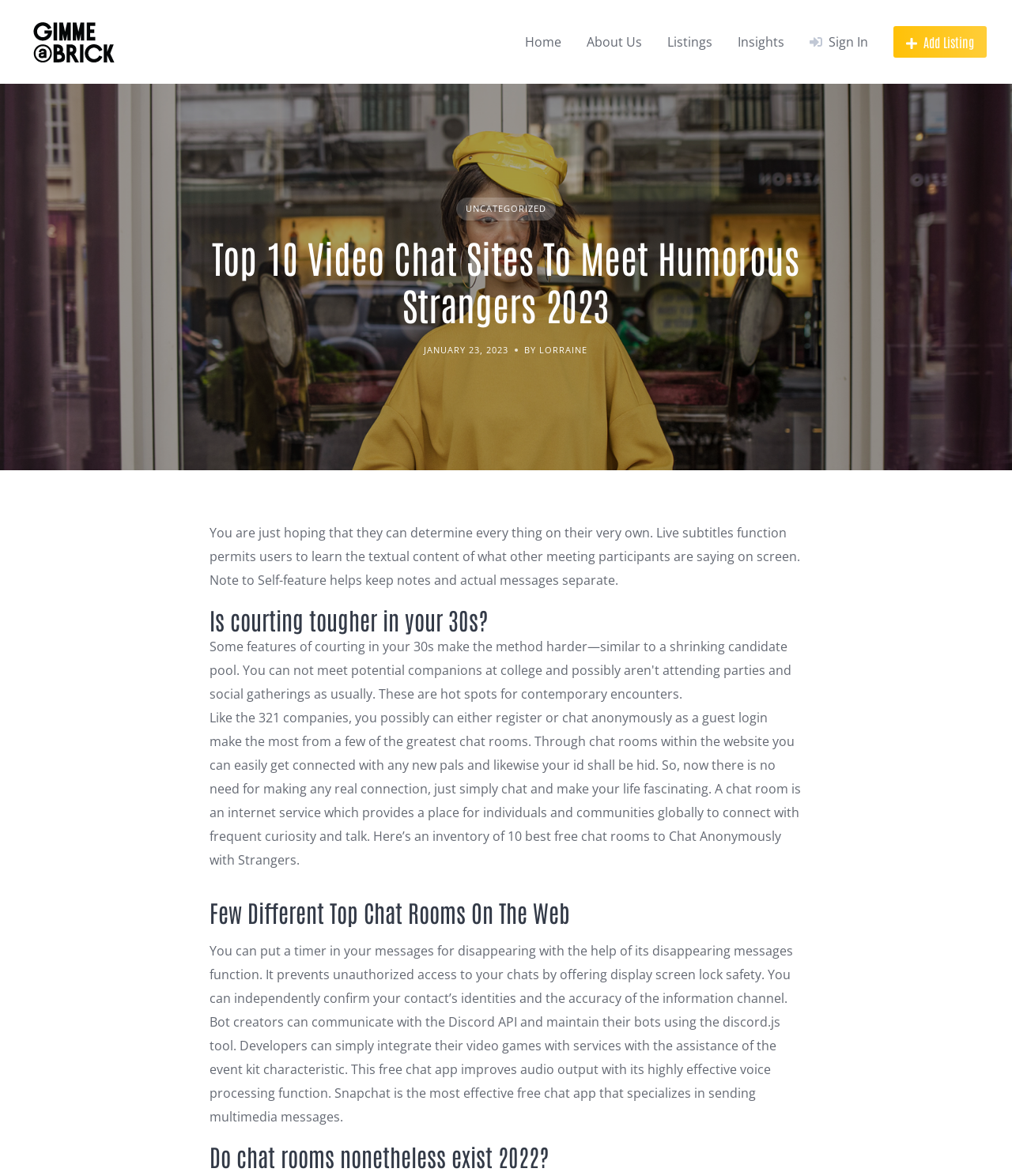Please identify the bounding box coordinates of the element's region that needs to be clicked to fulfill the following instruction: "Add a new listing". The bounding box coordinates should consist of four float numbers between 0 and 1, i.e., [left, top, right, bottom].

[0.883, 0.022, 0.975, 0.049]